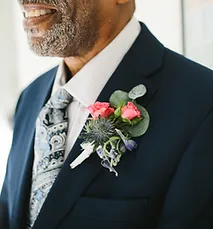Respond with a single word or phrase to the following question: What is the likely occasion depicted in the image?

A wedding or formal event